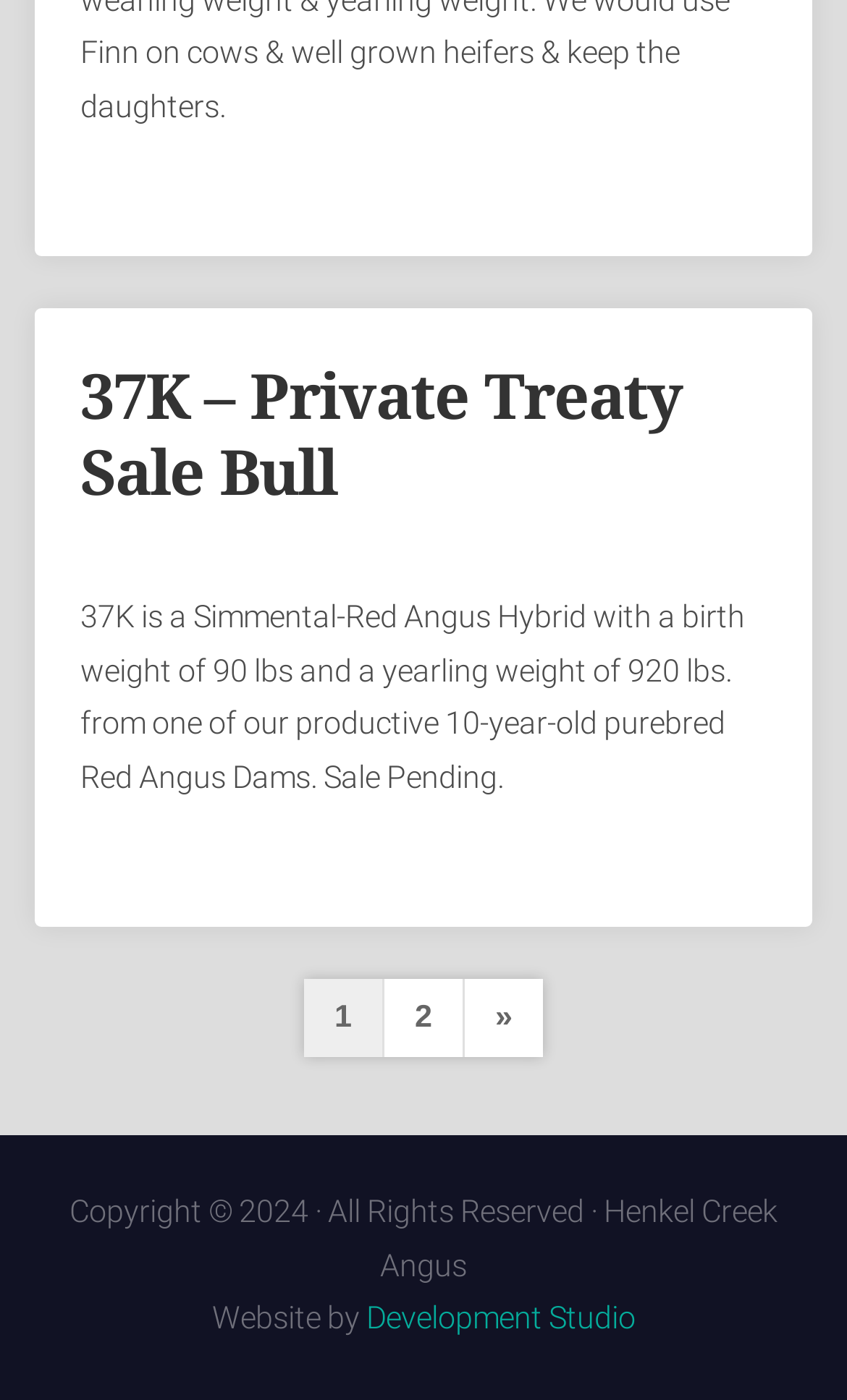Refer to the screenshot and give an in-depth answer to this question: How many navigation links are there?

The navigation section has three links: 'Posts', '2', and 'Next Page »'. These links can be found by examining the navigation section of the webpage, which is located below the main heading.